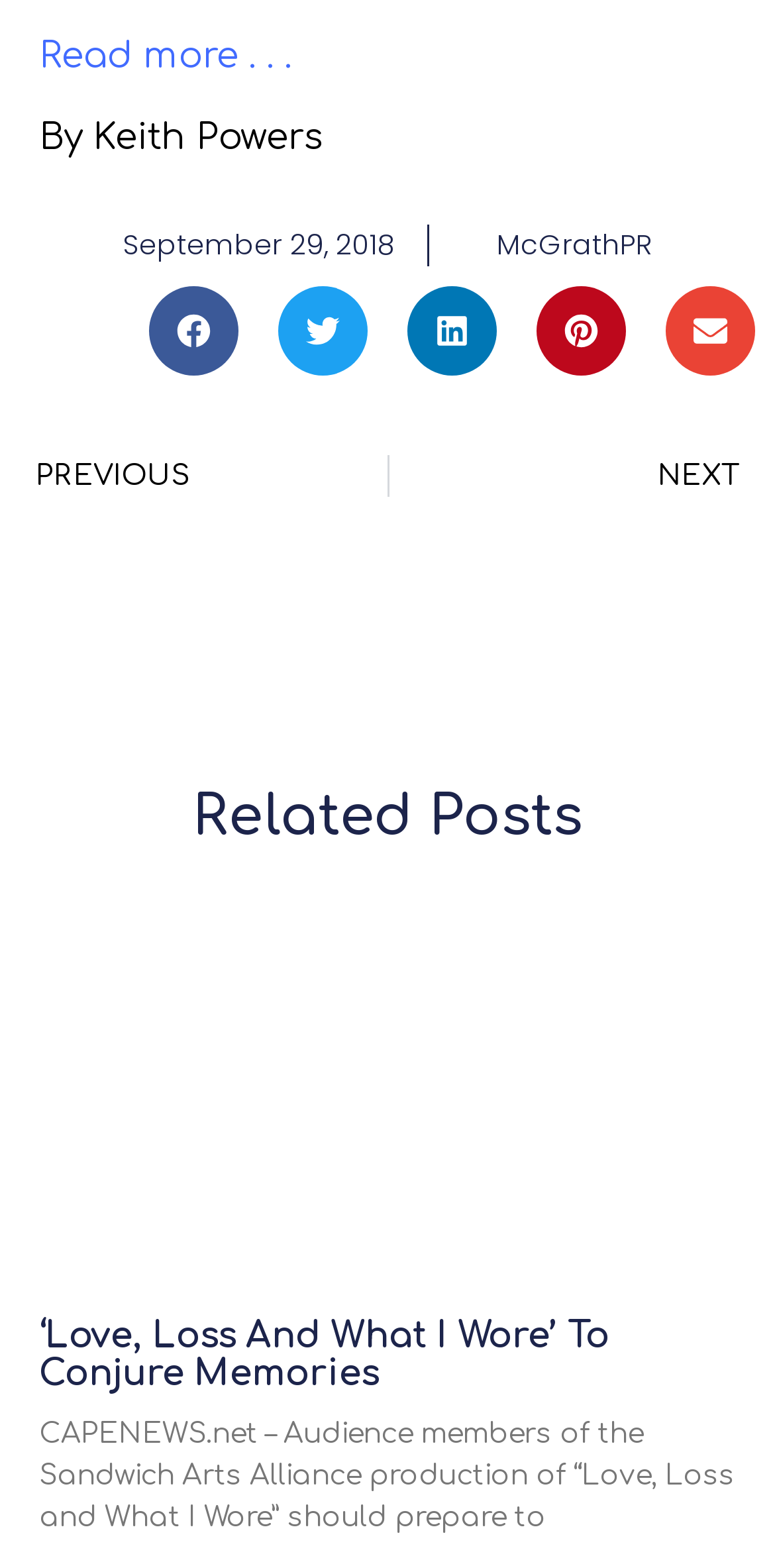Who is the author of the article?
Look at the screenshot and respond with one word or a short phrase.

Keith Powers